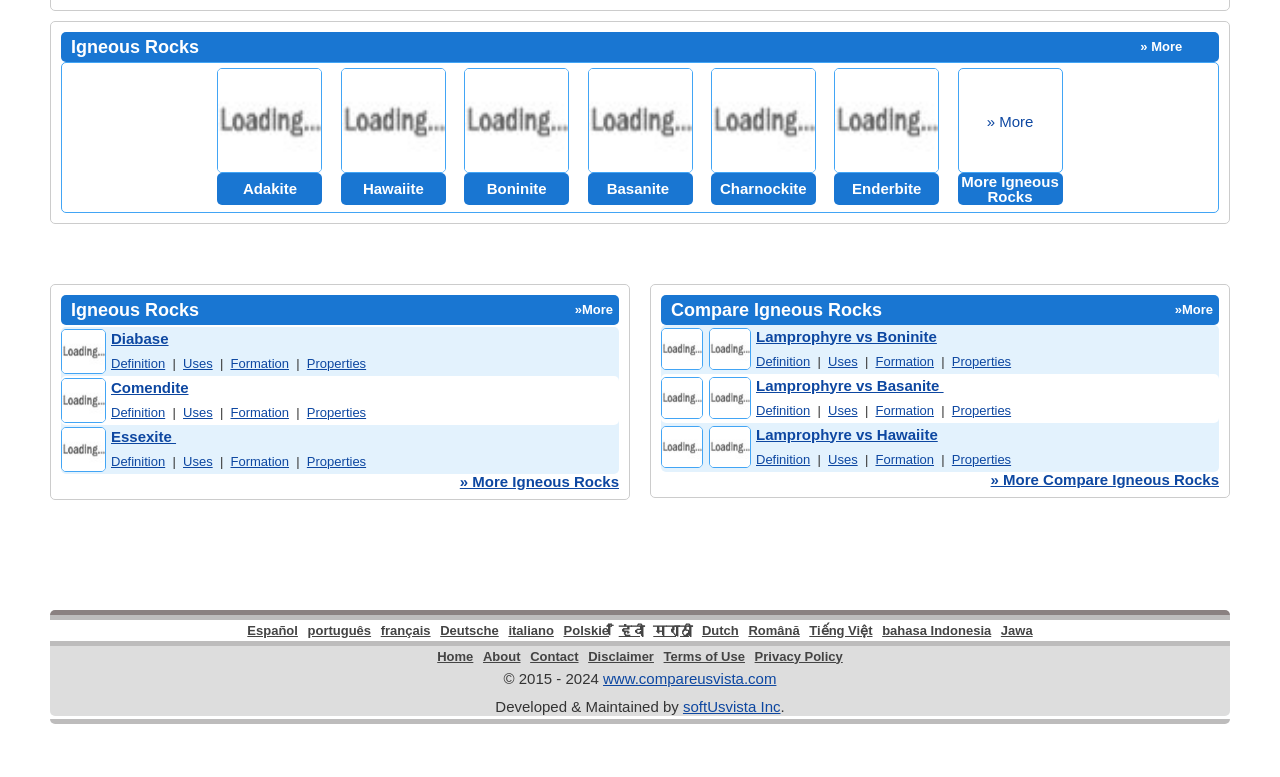Answer the following in one word or a short phrase: 
What is the purpose of the 'Compare Igneous Rocks' section?

To compare definitions, uses, formation, and properties